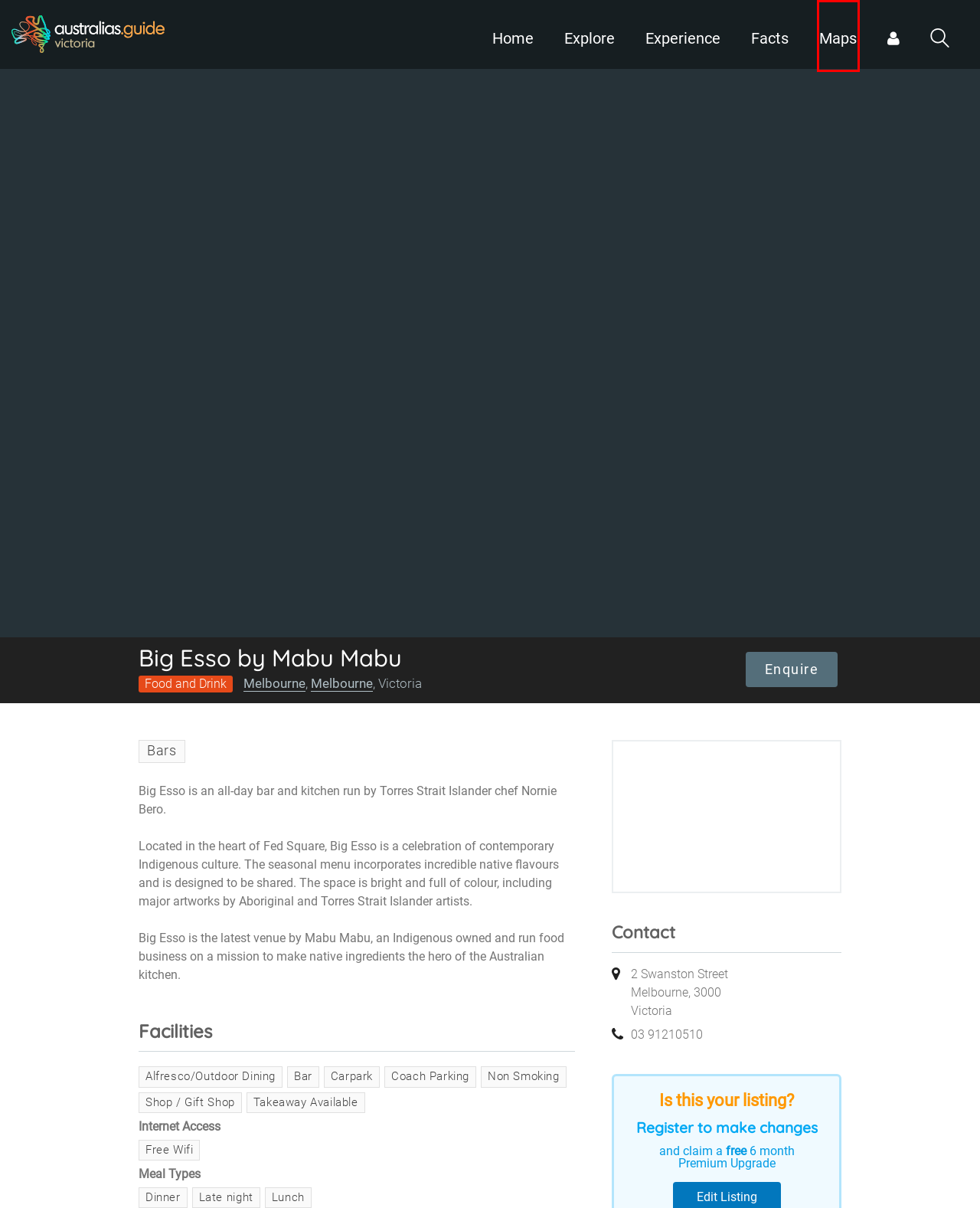Review the screenshot of a webpage that includes a red bounding box. Choose the webpage description that best matches the new webpage displayed after clicking the element within the bounding box. Here are the candidates:
A. Accommodation | Victoria
B. Tash York | Event | Sale | Wellington area | Victoria
C. Tourist Information and Services | Victoria
D. Food Drink | Victoria
E. Australias Guide | Tasmania
F. Map of Victoria | Victoria
G. Victoria Facts | Victoria
H. Warrnambool area | Victoria

F